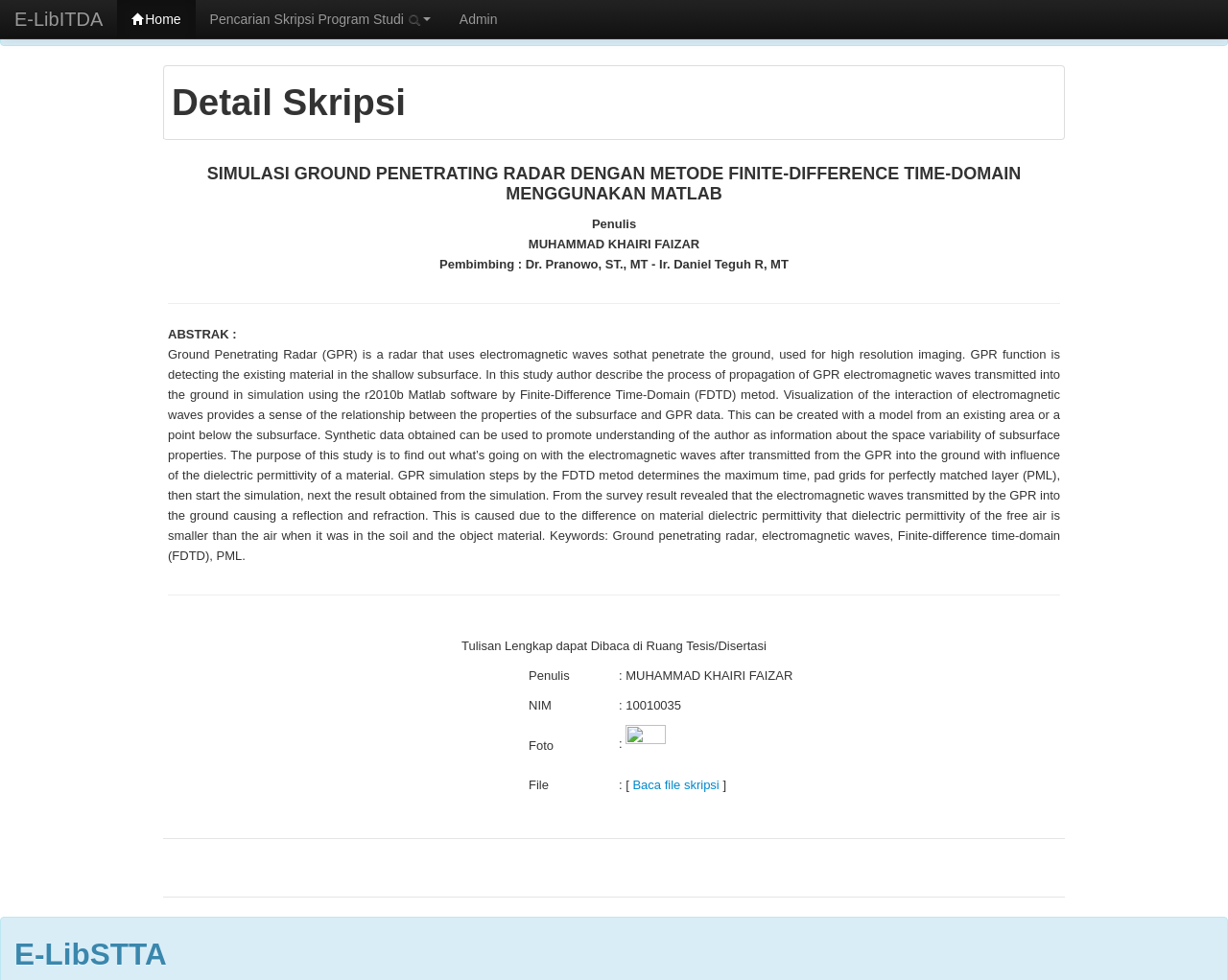What is the purpose of the 'Baca file skripsi' link?
Look at the screenshot and give a one-word or phrase answer.

To read the thesis file